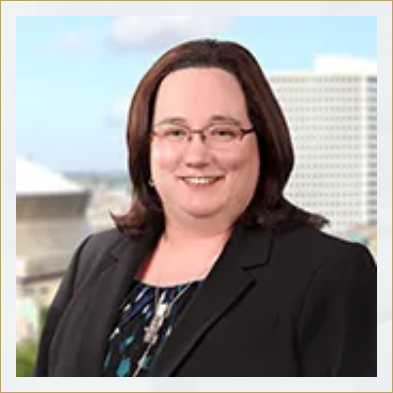Explain what is happening in the image with elaborate details.

The image features Chelsea R. Martin, a paralegal based in the New Orleans office of Garrison, Yount, Forte & Mulcahy. Her professional attire, consisting of a dark blazer over a colorful blouse, reflects her commitment to professionalism in the legal field. With a welcoming smile, she stands against a backdrop showcasing the iconic skyline of New Orleans, hinting at her local roots and connection to the community. Chelsea joined the firm in 2018, bringing with her a robust educational background that includes a Bachelor of Arts in History and a Master of Arts in English Literature. In addition, she holds a post-baccalaureate certificate in paralegal studies from Tulane University. Her expertise and dedication are evident through her role in supporting legal professionals and clients alike.